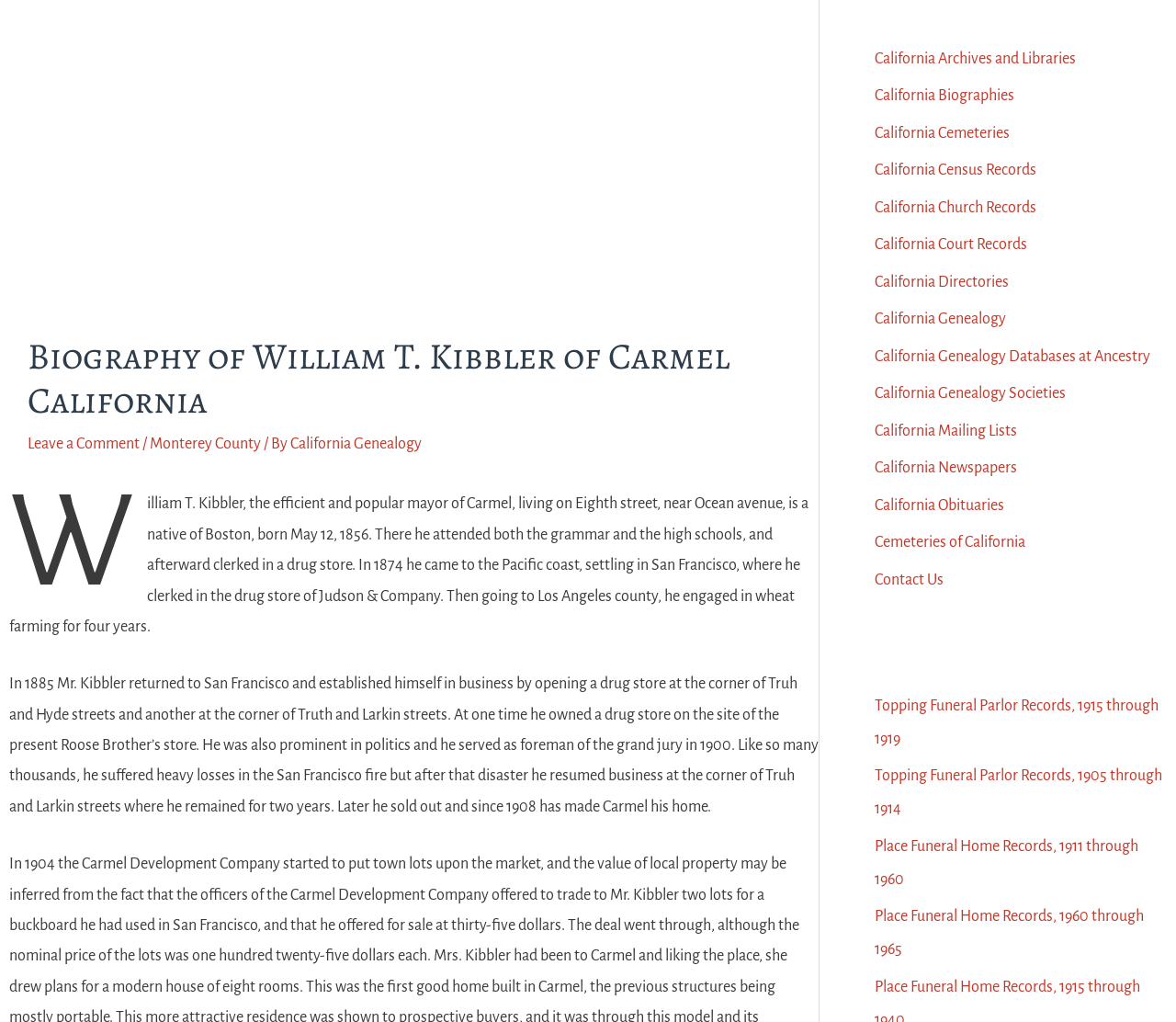Please respond to the question using a single word or phrase:
What was the location of William T. Kibbler's home in Carmel?

Eighth street, near Ocean avenue